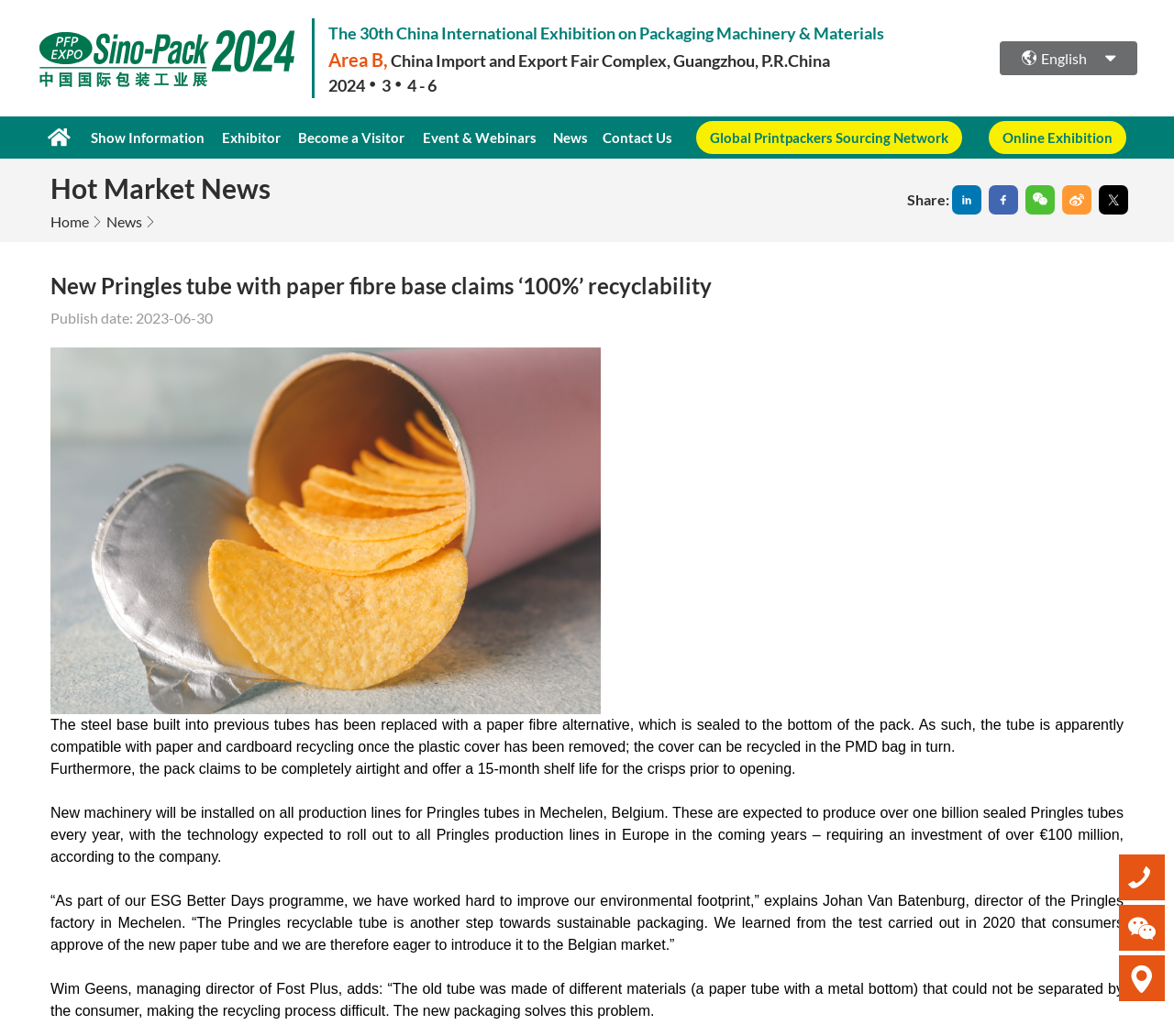Please find the bounding box coordinates of the clickable region needed to complete the following instruction: "Visit Aedan O'Brien's homepage". The bounding box coordinates must consist of four float numbers between 0 and 1, i.e., [left, top, right, bottom].

None